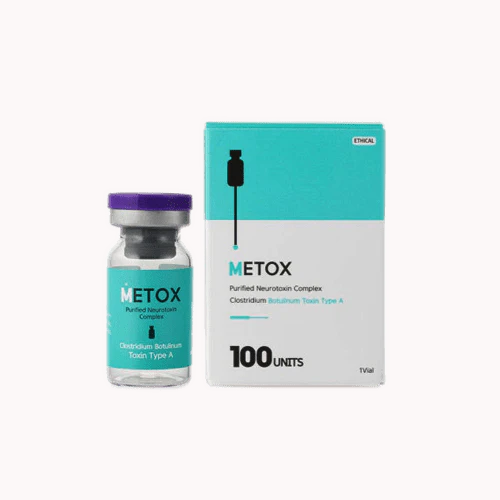What type of toxin is contained in the vial?
Please provide a comprehensive answer based on the visual information in the image.

The vial is labeled with 'Clostridium Botulinum Toxin Type A', which is a type of neurotoxin complex, as mentioned in the caption.